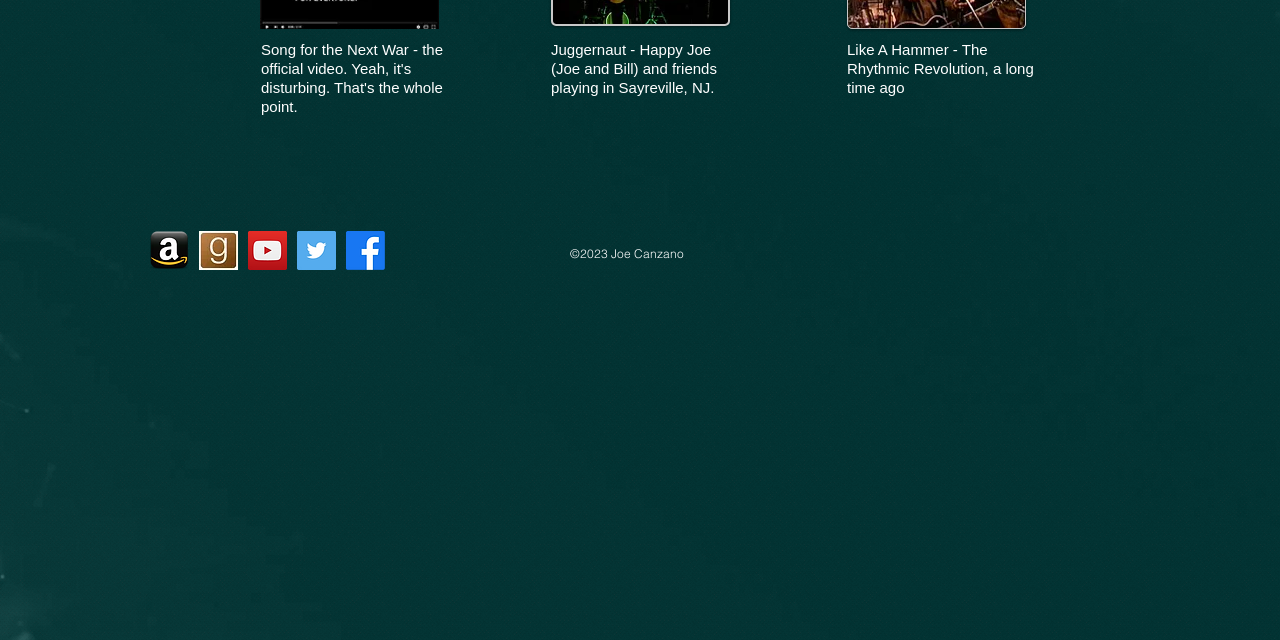Based on the element description aria-label="goodreads", identify the bounding box of the UI element in the given webpage screenshot. The coordinates should be in the format (top-left x, top-left y, bottom-right x, bottom-right y) and must be between 0 and 1.

[0.155, 0.361, 0.186, 0.422]